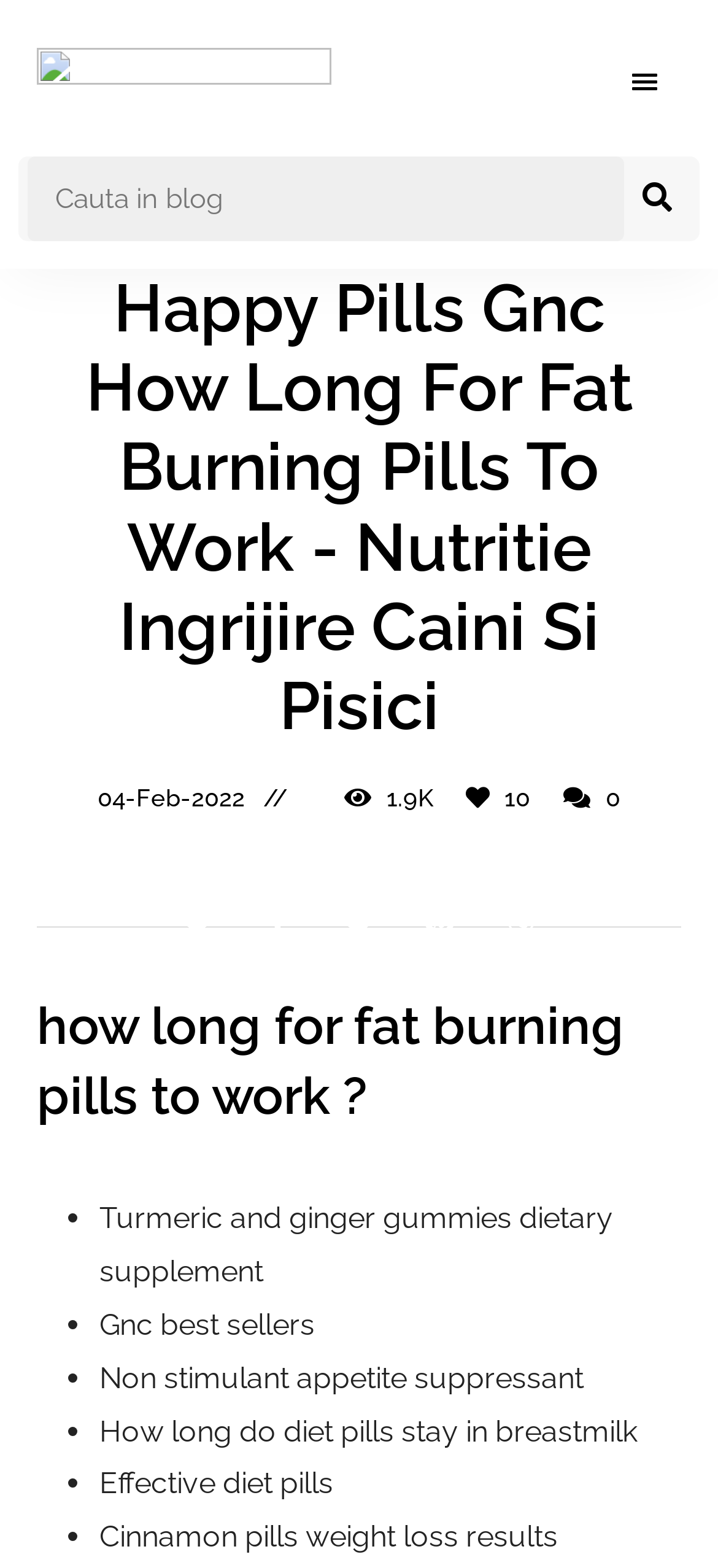Show the bounding box coordinates for the element that needs to be clicked to execute the following instruction: "Go to the blog homepage". Provide the coordinates in the form of four float numbers between 0 and 1, i.e., [left, top, right, bottom].

[0.049, 0.092, 0.333, 0.368]